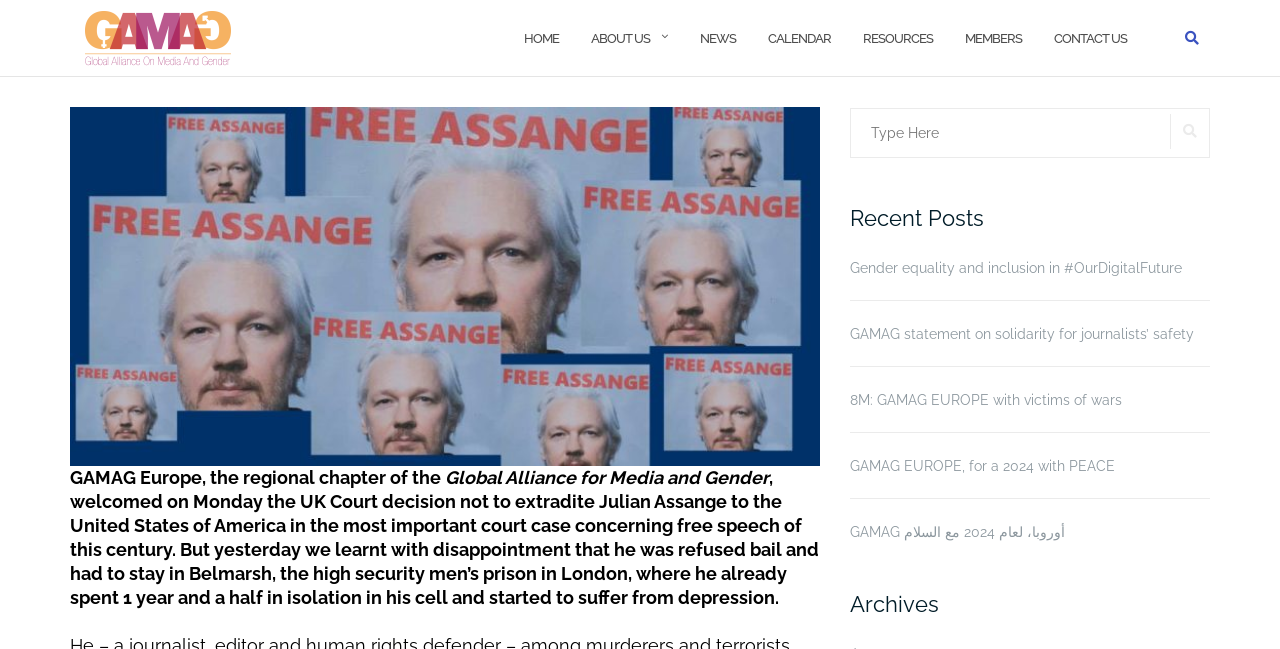Provide the bounding box coordinates for the area that should be clicked to complete the instruction: "Go to the HOME page".

[0.409, 0.019, 0.437, 0.104]